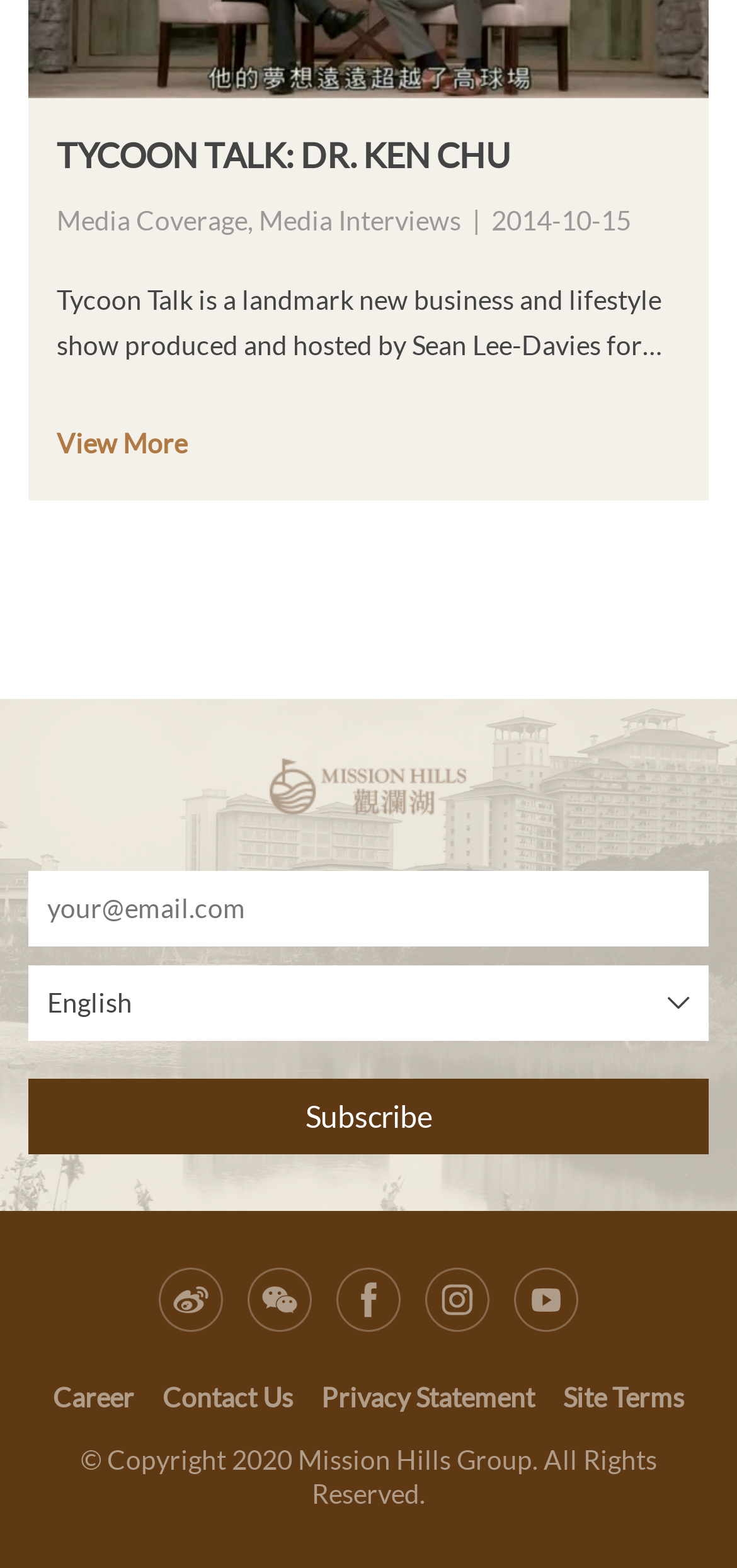What is the copyright year of the webpage?
Using the visual information, respond with a single word or phrase.

2020